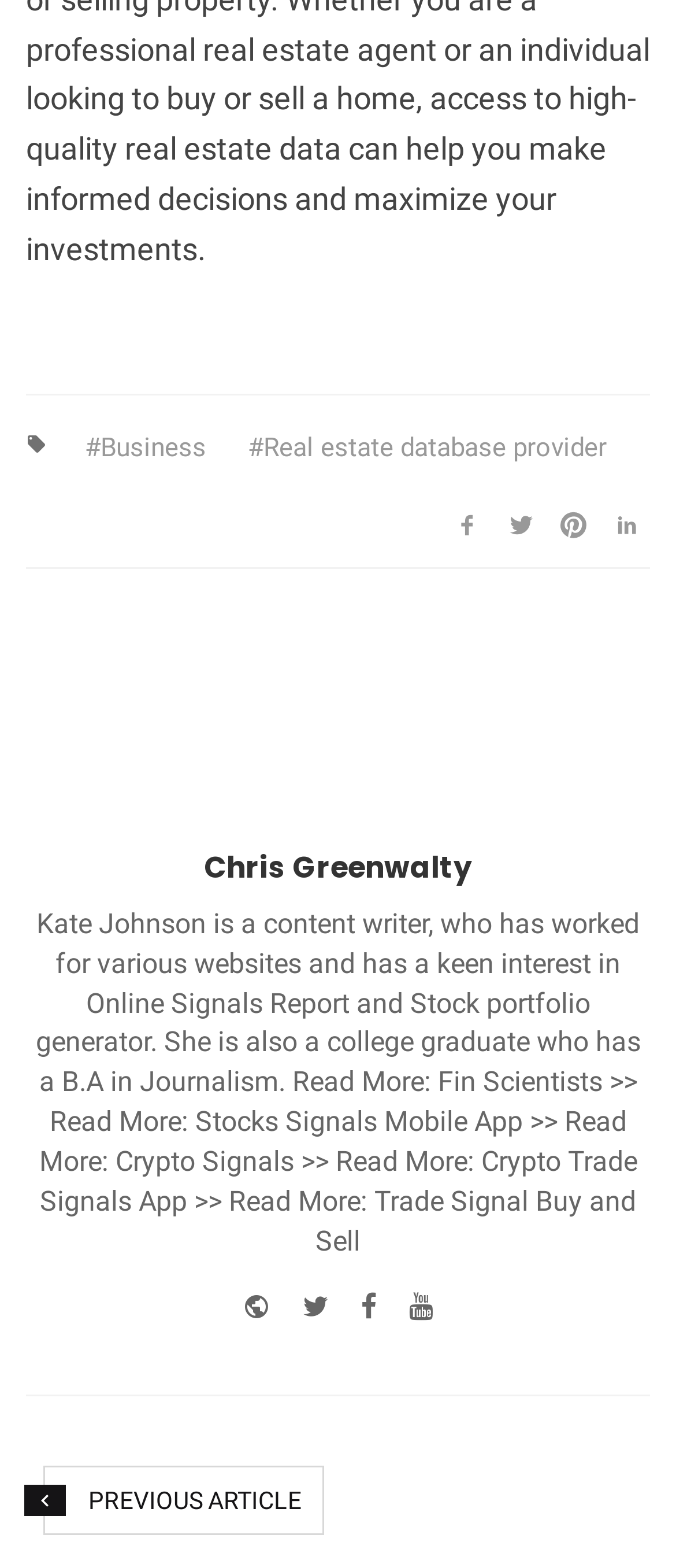Find the bounding box coordinates of the UI element according to this description: "title="Share on Linkedin"".

[0.895, 0.319, 0.962, 0.351]